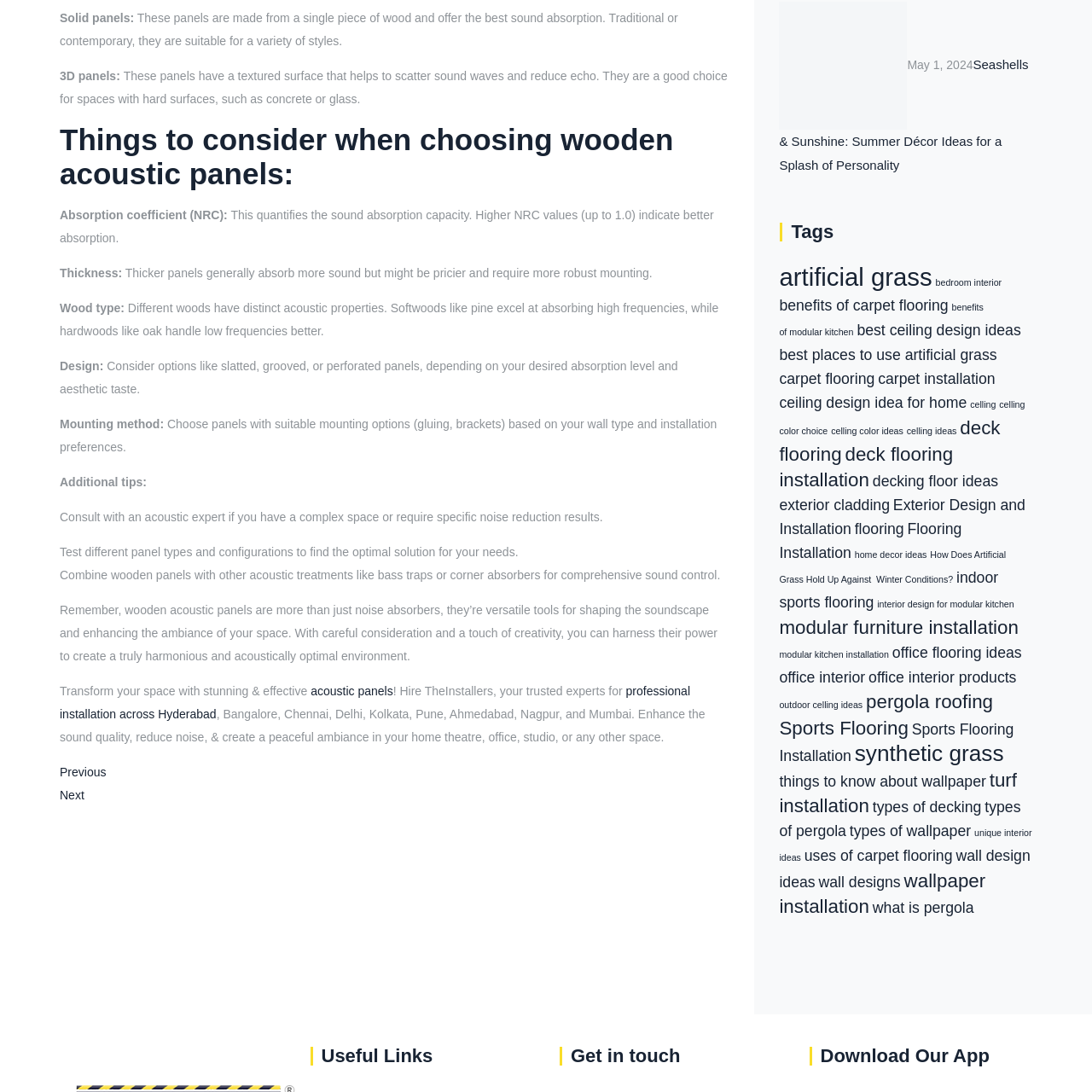Can you find the bounding box coordinates for the element that needs to be clicked to execute this instruction: "Find Text @ NCSU"? The coordinates should be given as four float numbers between 0 and 1, i.e., [left, top, right, bottom].

None